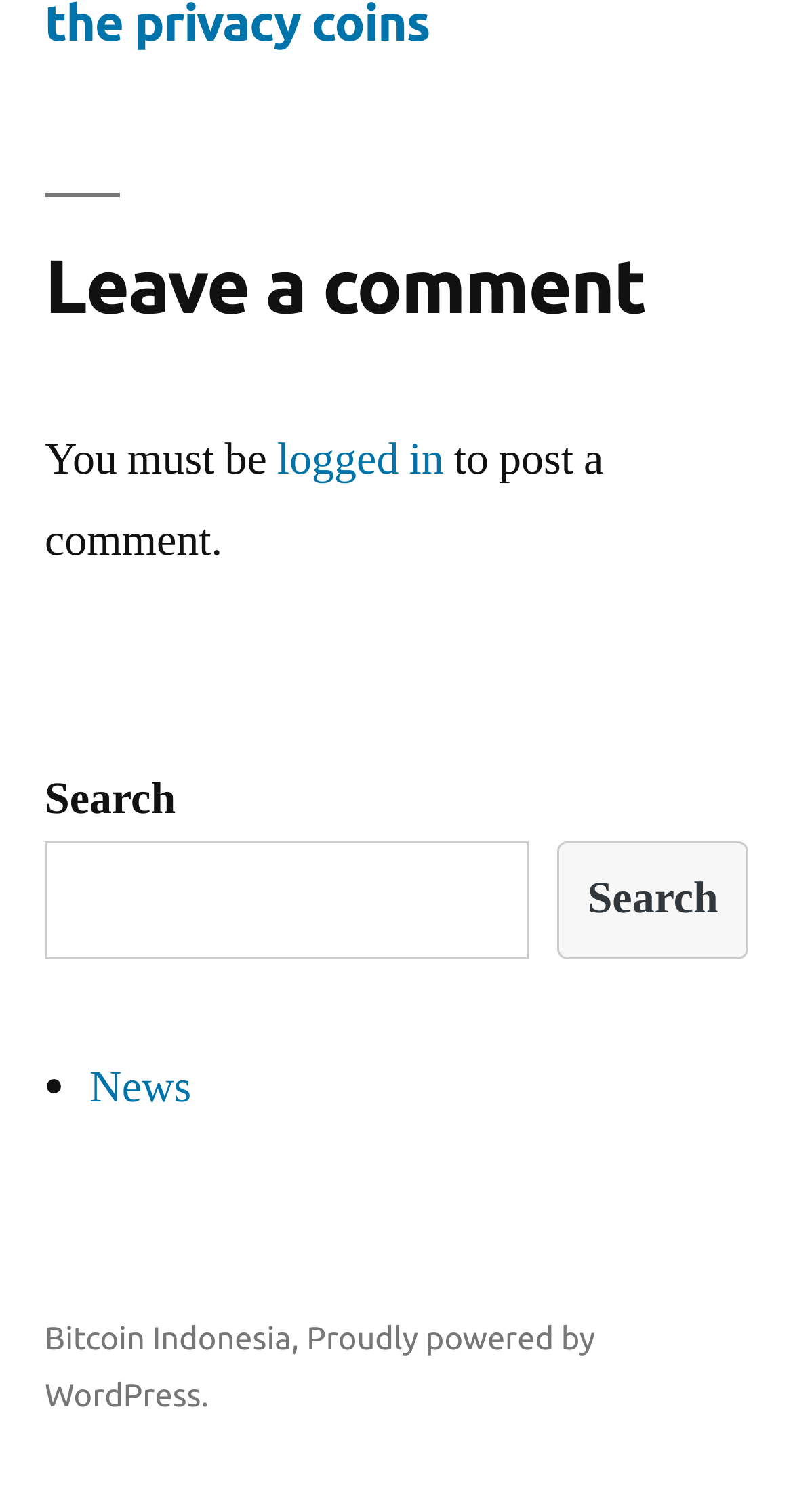What is required to post a comment?
Kindly offer a detailed explanation using the data available in the image.

The webpage has a heading 'Leave a comment' and a static text 'You must be logged in to post a comment.' which indicates that a user needs to be logged in to post a comment.